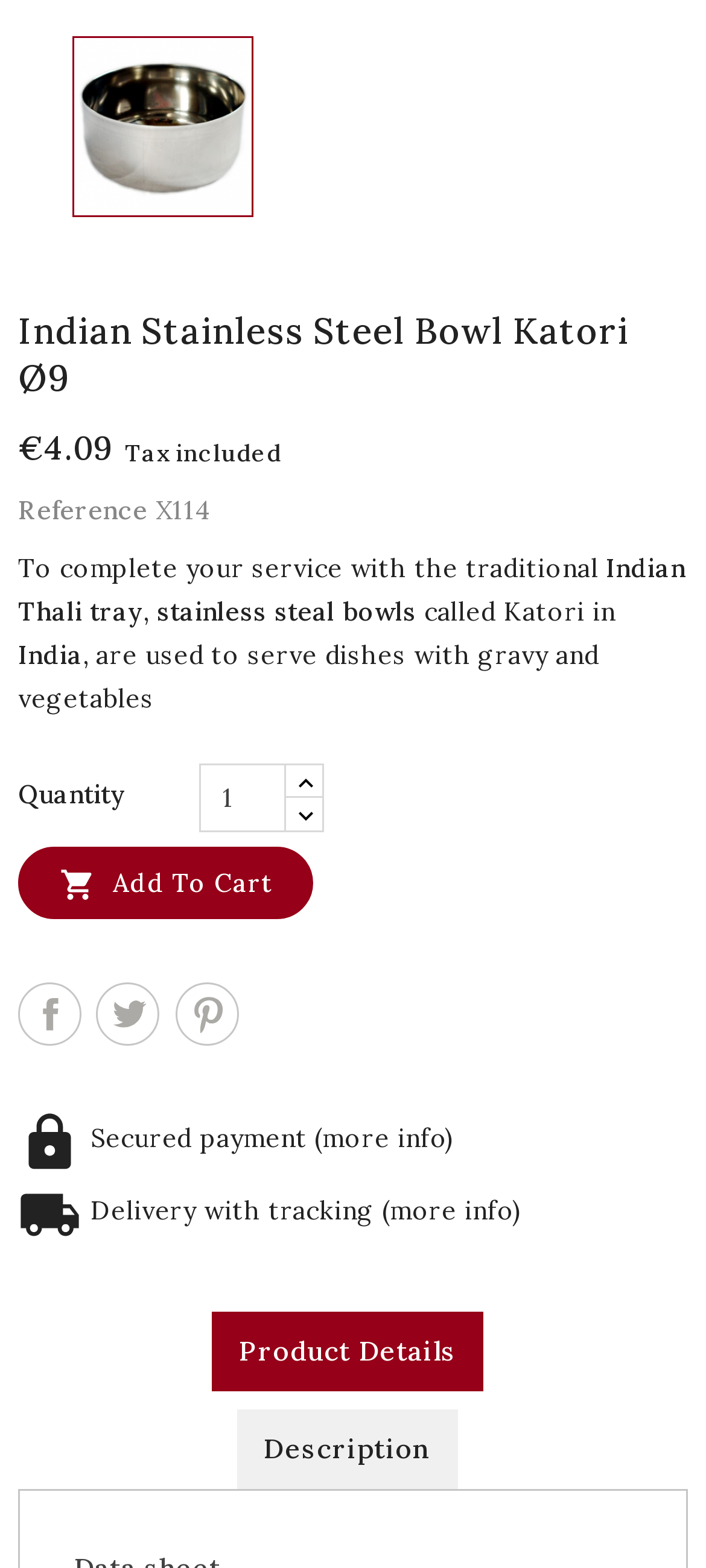Can you identify the bounding box coordinates of the clickable region needed to carry out this instruction: 'Add to cart'? The coordinates should be four float numbers within the range of 0 to 1, stated as [left, top, right, bottom].

[0.026, 0.54, 0.443, 0.586]